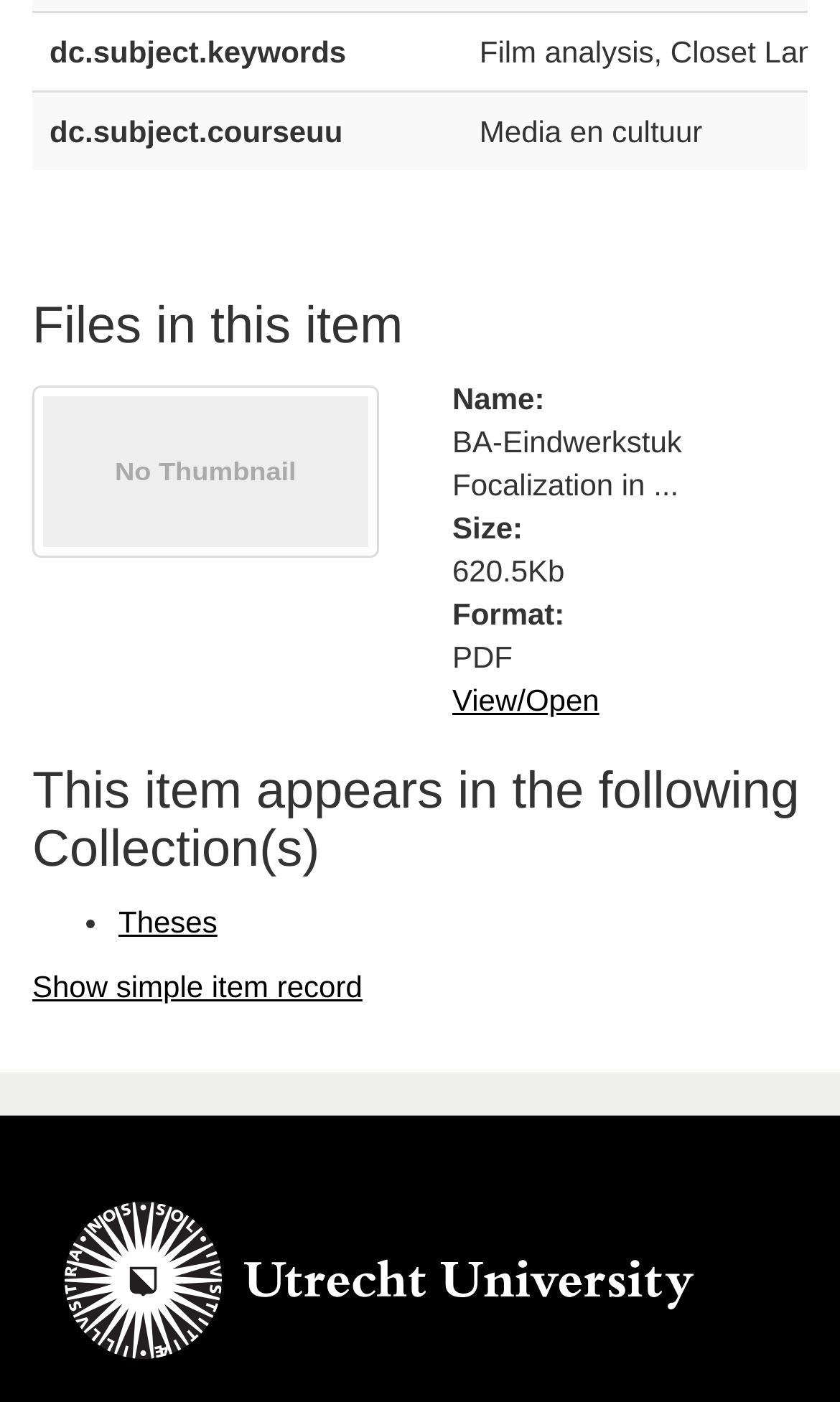What is the name of the file?
By examining the image, provide a one-word or phrase answer.

BA-Eindwerkstuk Focalization in Closet Land.pdf